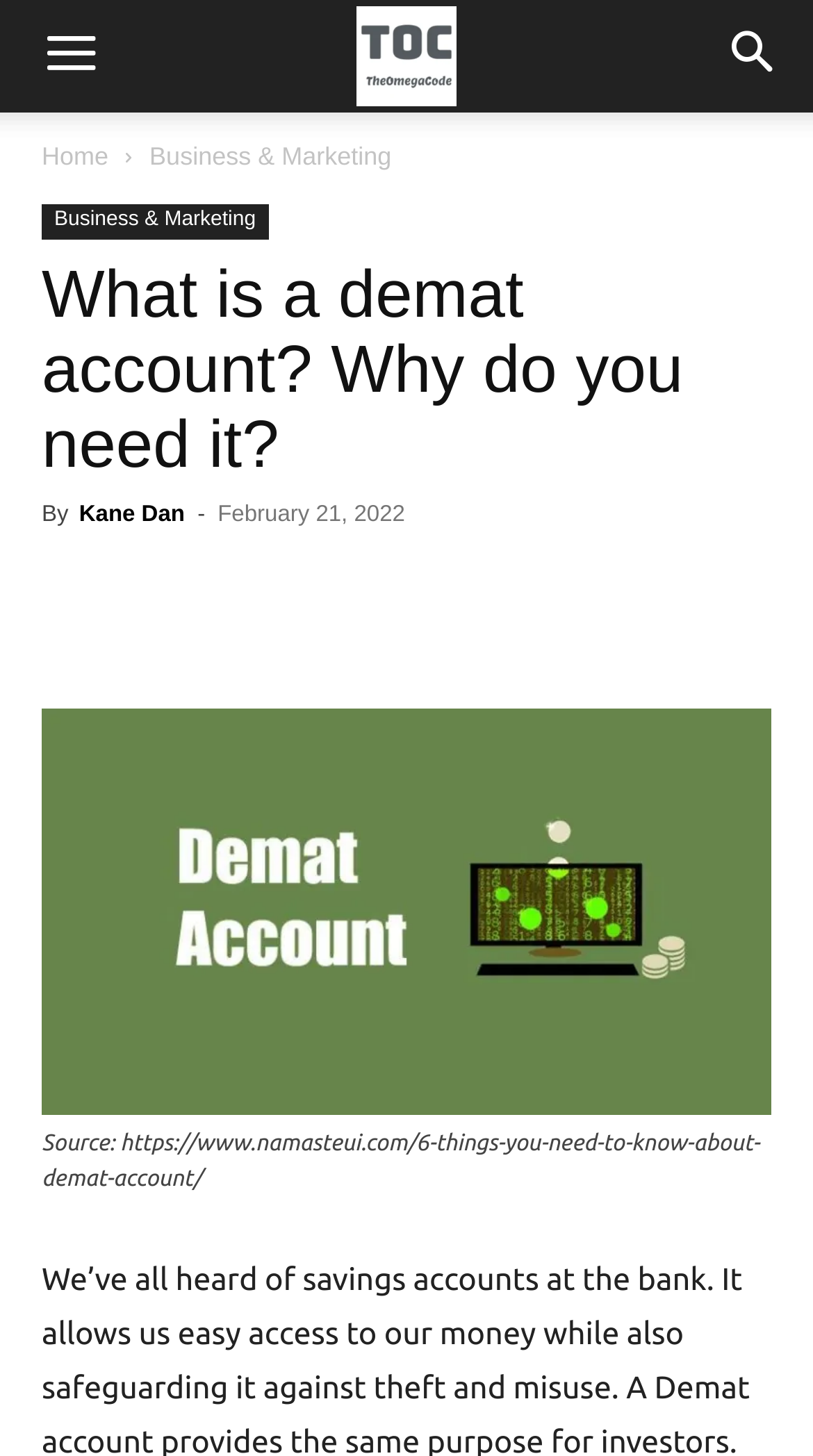Using the information in the image, give a comprehensive answer to the question: 
How many social media links are present?

I counted the number of social media links by looking at the icons below the article, which are Facebook, Twitter, LinkedIn, Pinterest, and Instagram. There are 5 social media links in total.